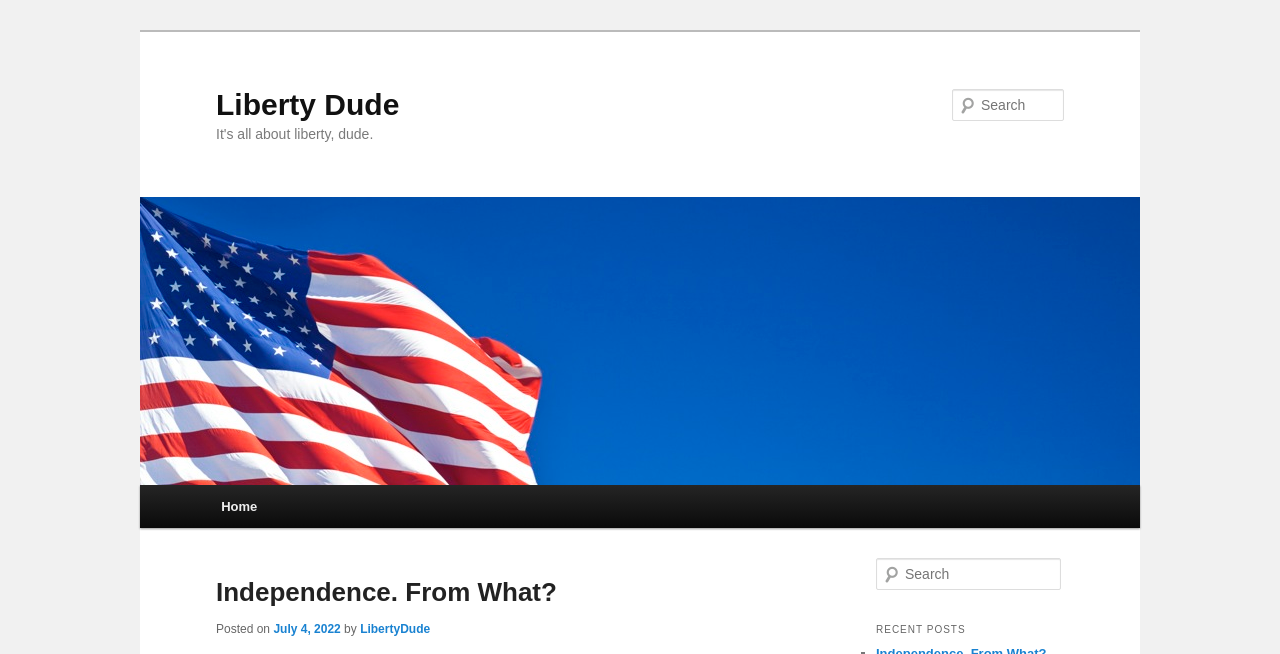Locate the bounding box coordinates of the area to click to fulfill this instruction: "search for something". The bounding box should be presented as four float numbers between 0 and 1, in the order [left, top, right, bottom].

[0.744, 0.136, 0.831, 0.185]